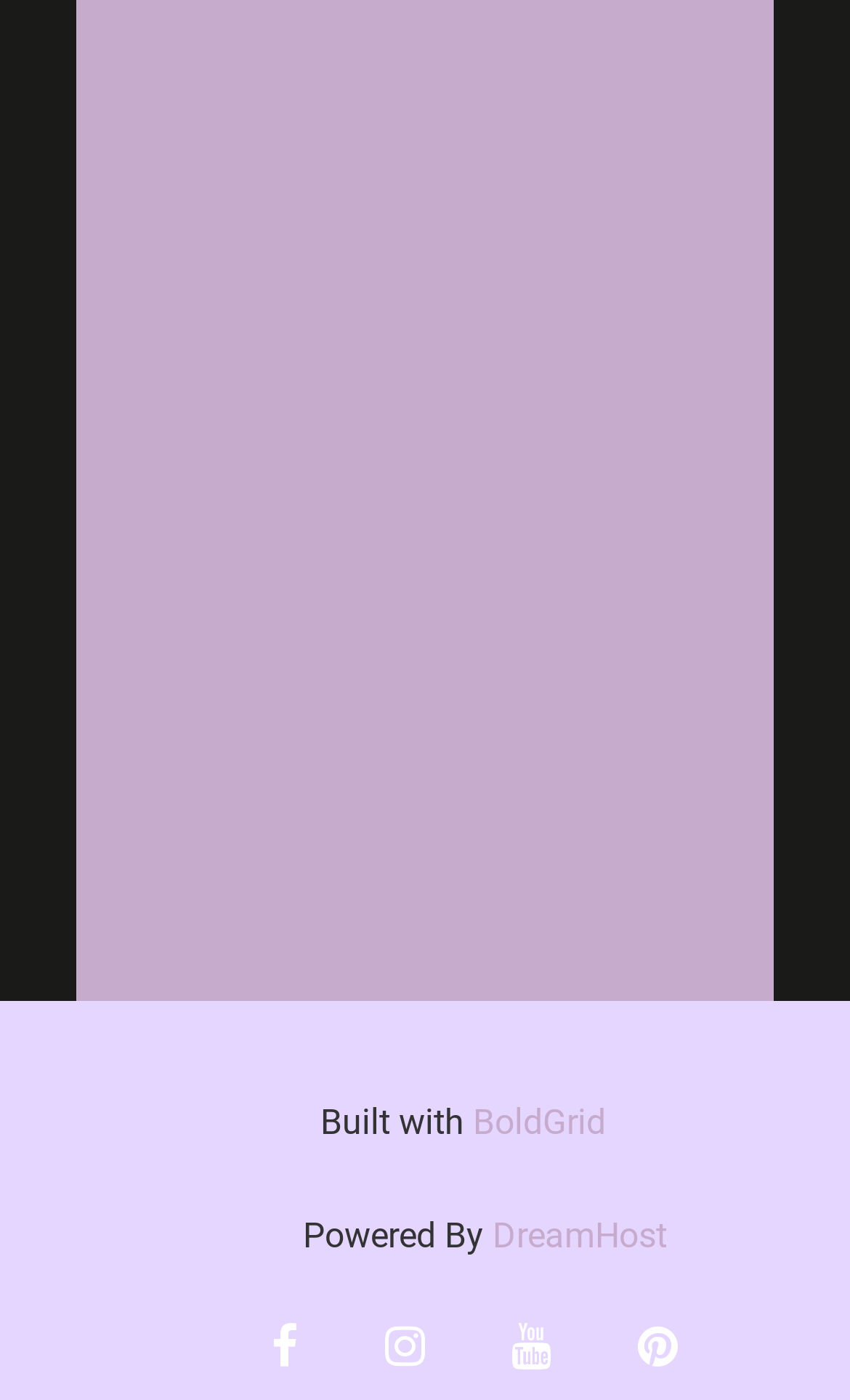Using the provided element description: "DreamHost", determine the bounding box coordinates of the corresponding UI element in the screenshot.

[0.579, 0.867, 0.785, 0.897]